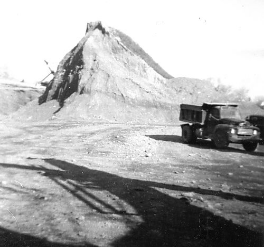Offer a meticulous description of the image.

The image depicts a classic Tonka truck parked in a rugged, industrial landscape, surrounded by heaps of gravel or dirt. This black-and-white photograph showcases the detailed design of the Tonka truck, a favorite among collectors for its robust build and nostalgic value. In the background, a large mound of earth rises sharply, hinting at a construction or mining site, while the truck casts a prominent shadow on the ground. This setting emphasizes the ruggedness and durability associated with Tonka toys, particularly the diecast versions, which have become collectible items over time. Collectors often seek these models, especially those with unique decals indicating the year of production, further enhancing their value in the market.